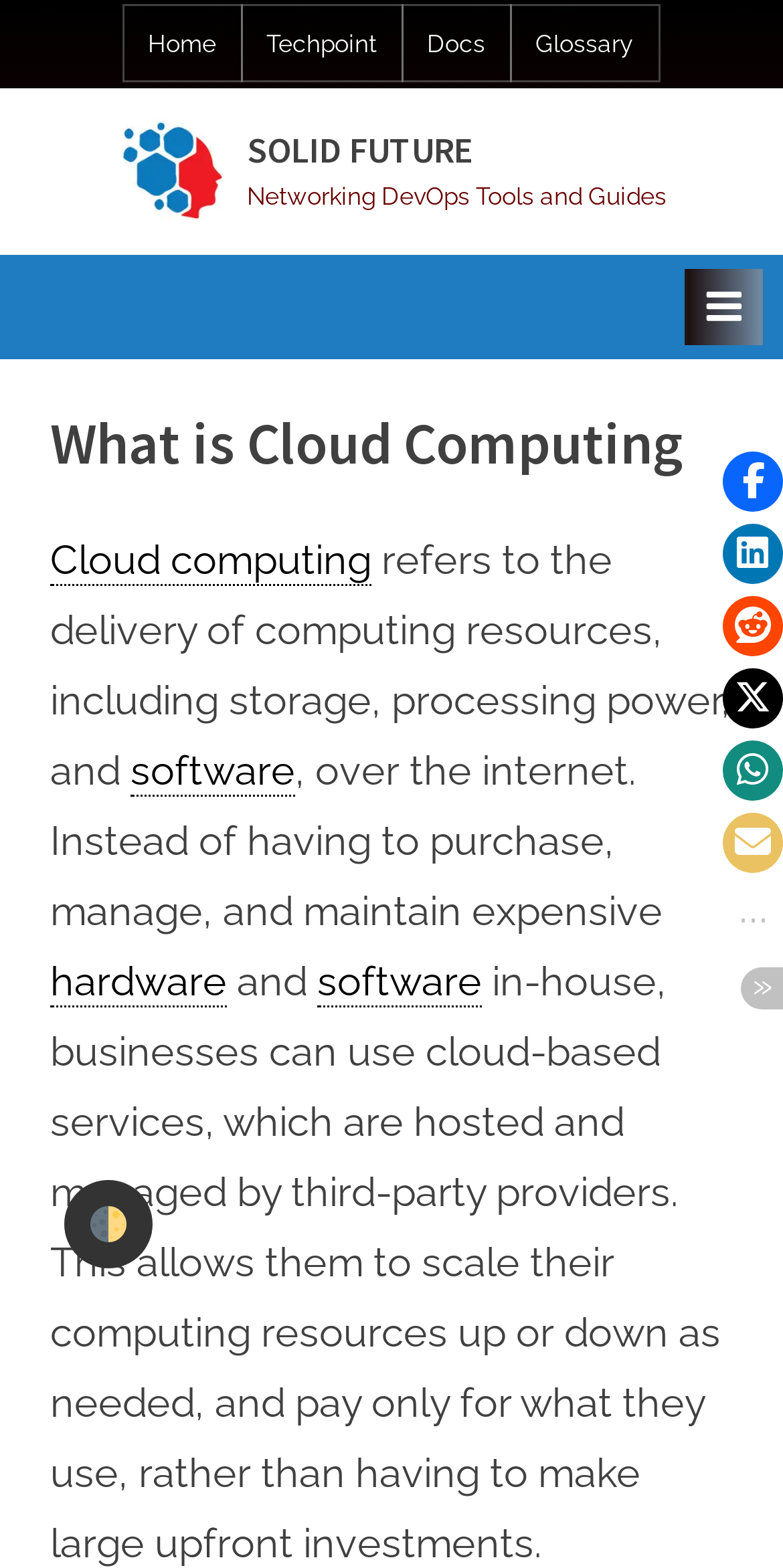Please determine the bounding box coordinates of the element to click in order to execute the following instruction: "Read about Cloud Computing". The coordinates should be four float numbers between 0 and 1, specified as [left, top, right, bottom].

[0.064, 0.255, 0.936, 0.311]